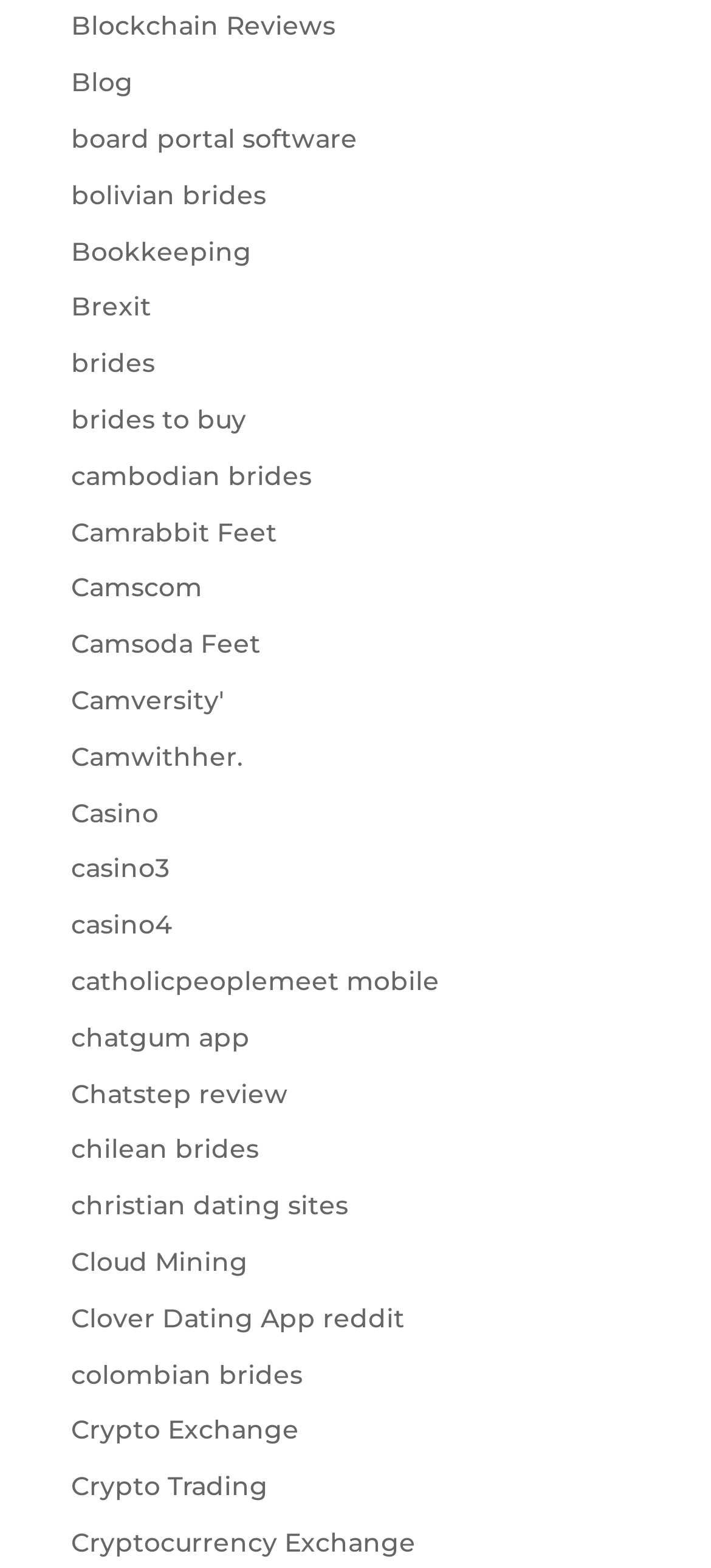What type of service is mentioned in the link 'Camwithher.'? Using the information from the screenshot, answer with a single word or phrase.

Live webcam service